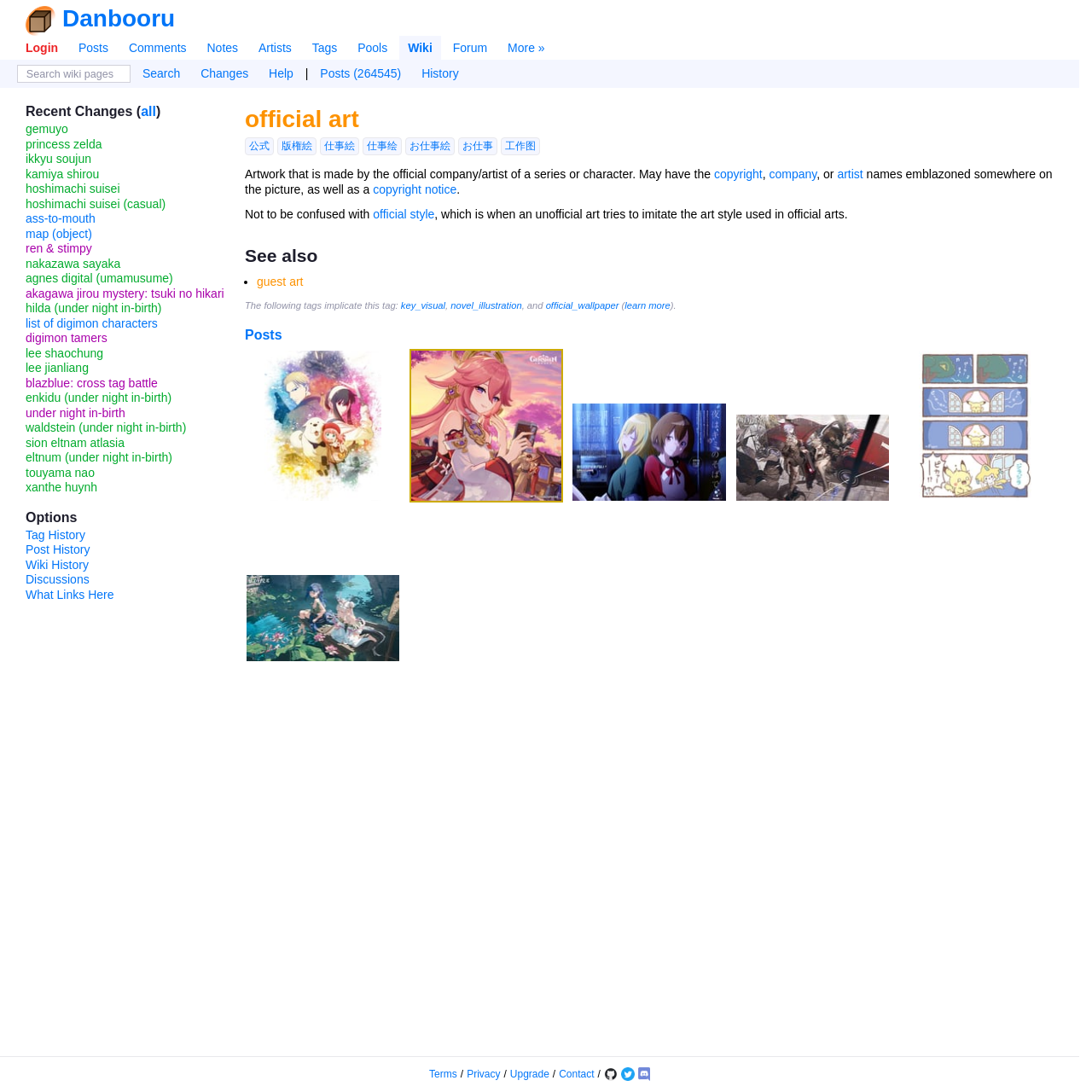Respond to the question below with a single word or phrase:
What is the 'Recent Changes (all)' section about?

Recent changes